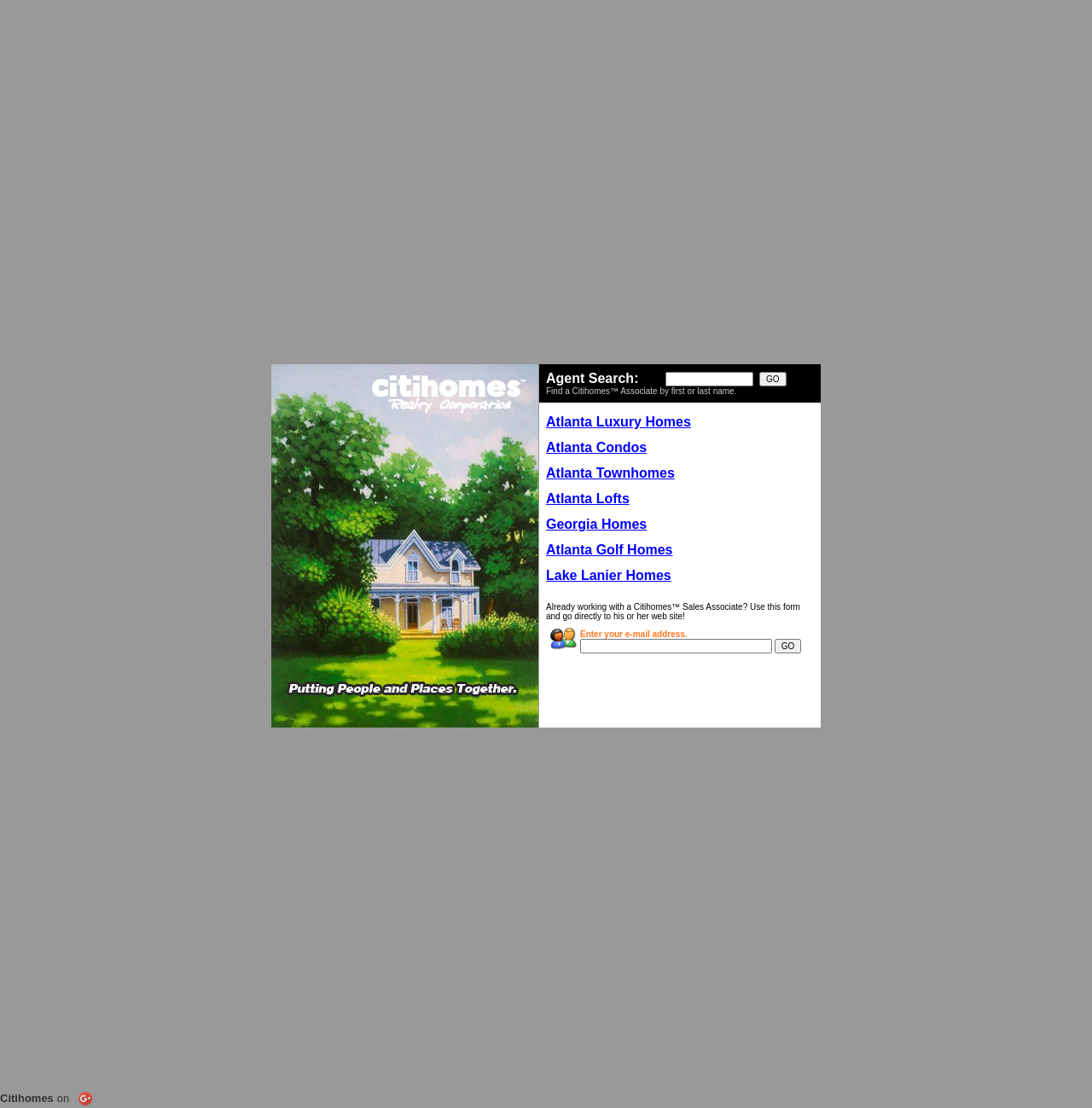From the element description Lake Lanier Homes, predict the bounding box coordinates of the UI element. The coordinates must be specified in the format (top-left x, top-left y, bottom-right x, bottom-right y) and should be within the 0 to 1 range.

[0.5, 0.513, 0.615, 0.526]